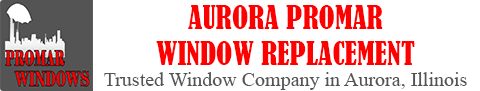What is emphasized in the tagline?
Please provide a single word or phrase based on the screenshot.

Reputation and geographic focus